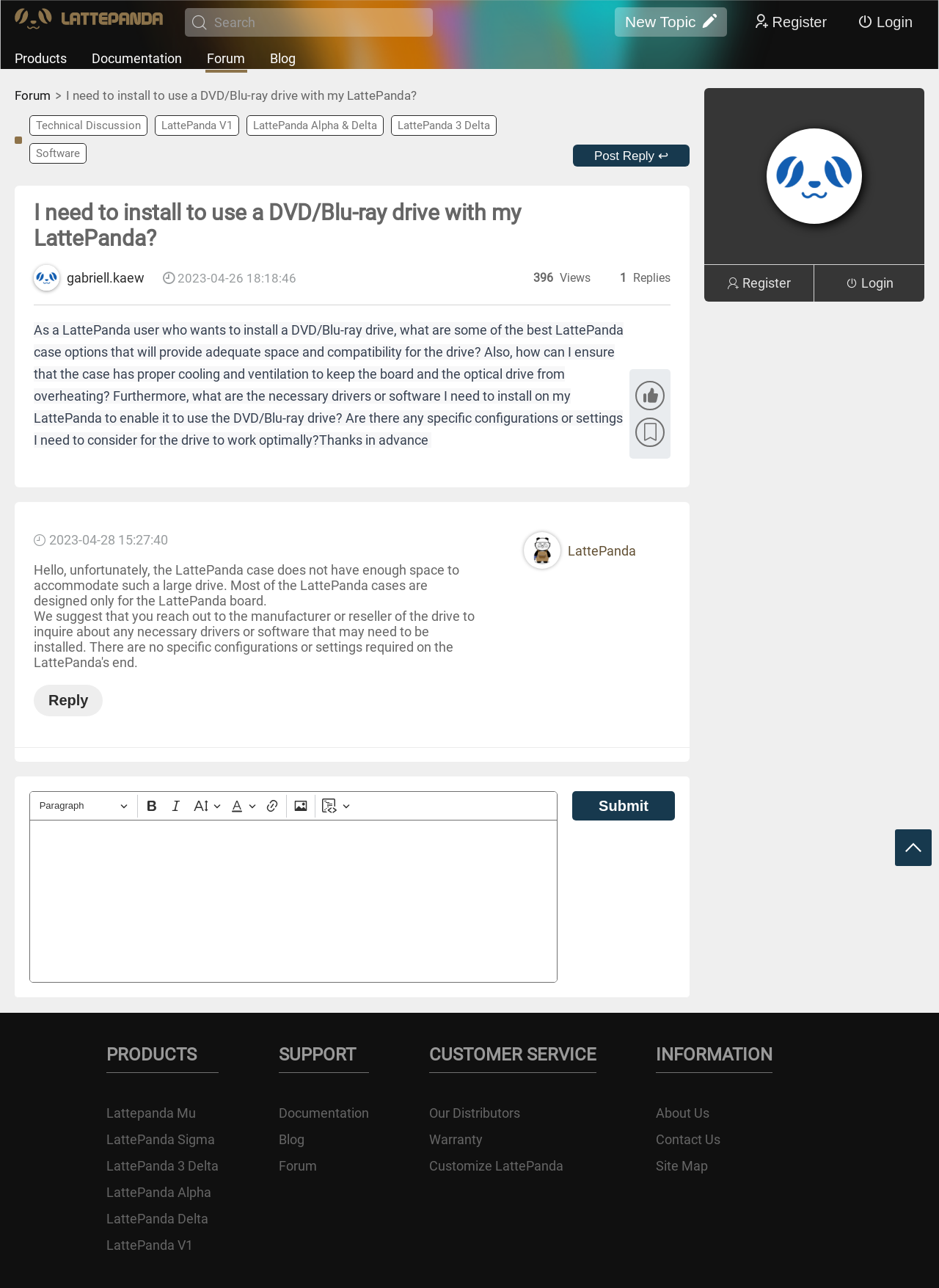Please find the bounding box coordinates of the element's region to be clicked to carry out this instruction: "Reply to the post".

[0.036, 0.532, 0.11, 0.556]